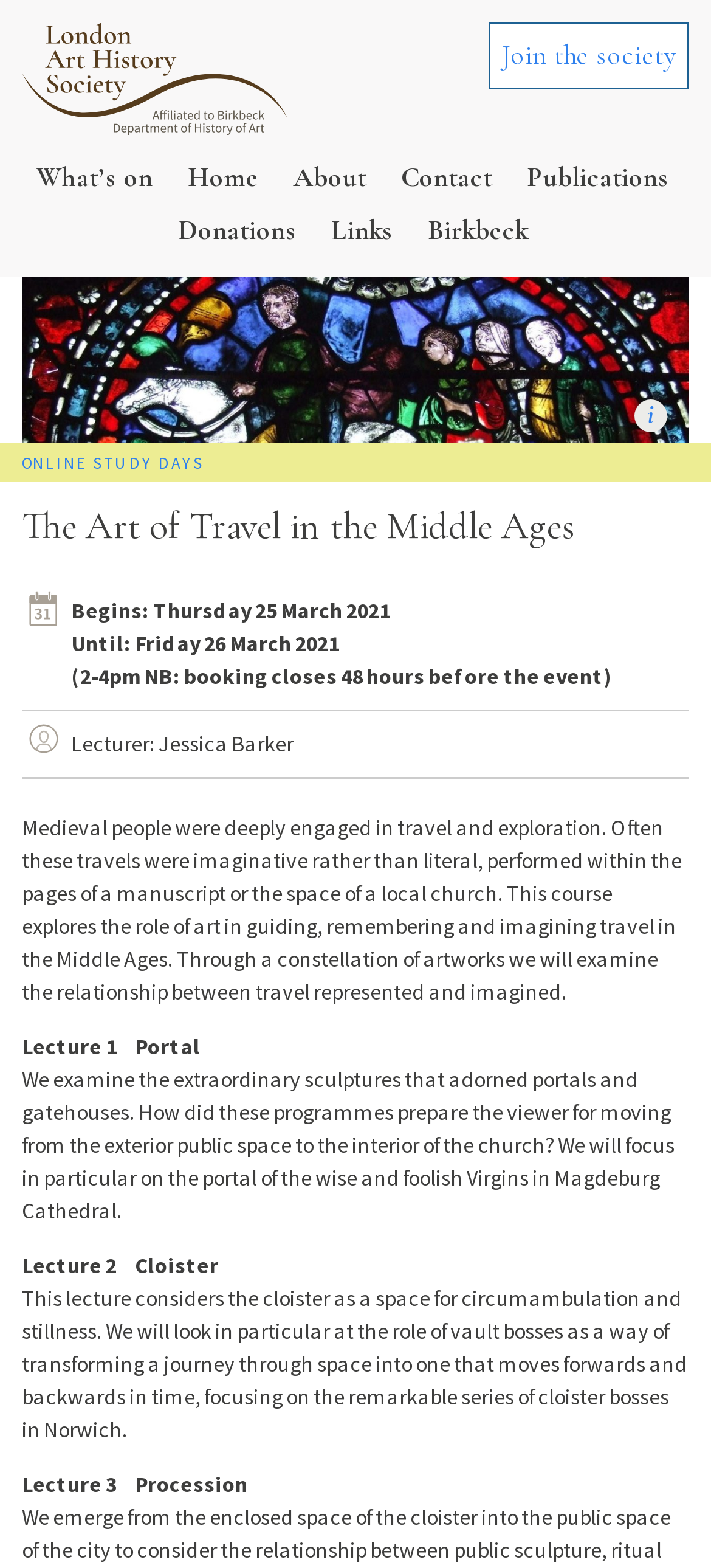Please specify the coordinates of the bounding box for the element that should be clicked to carry out this instruction: "Toggle menu". The coordinates must be four float numbers between 0 and 1, formatted as [left, top, right, bottom].

None